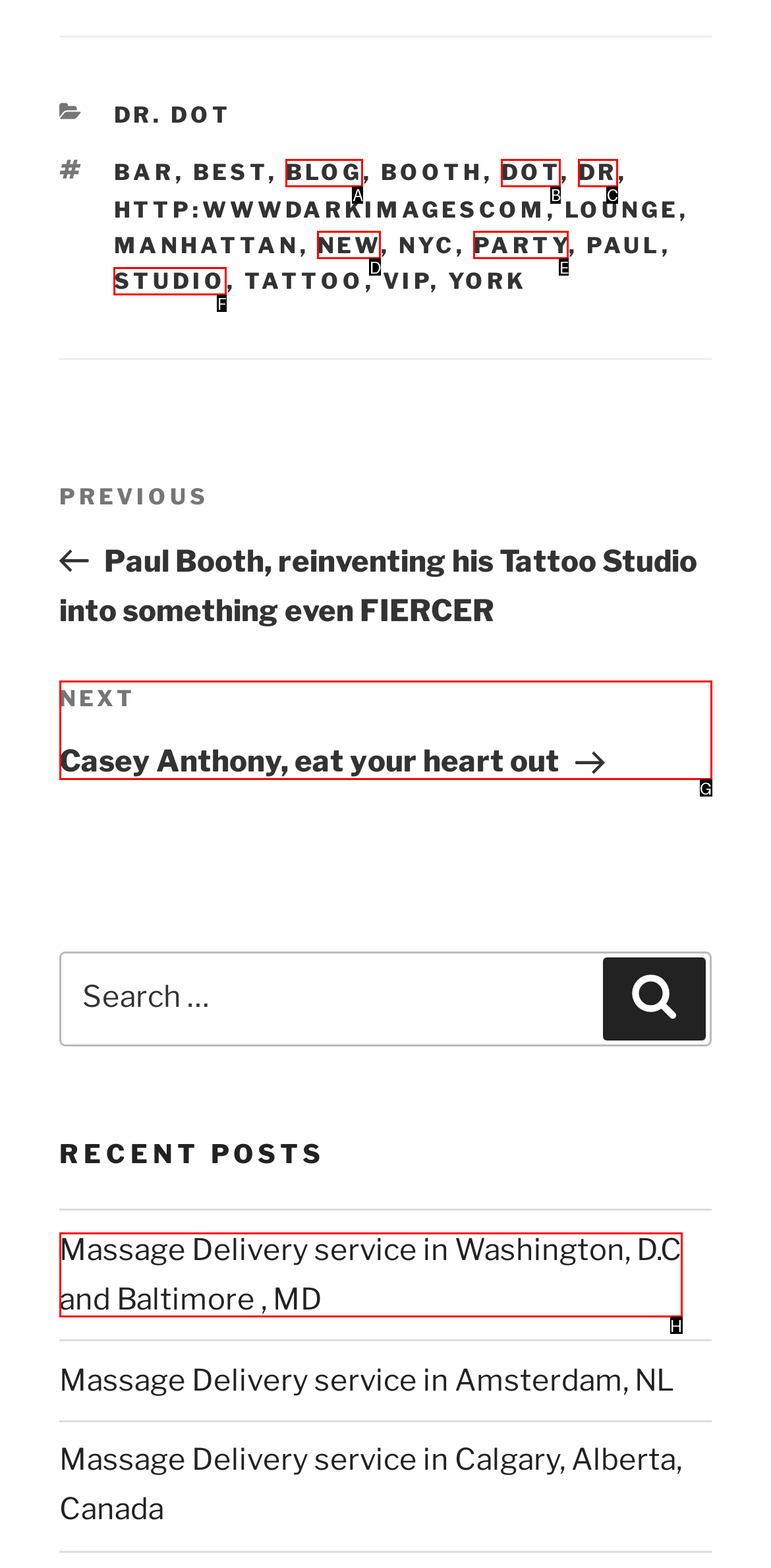Indicate the HTML element to be clicked to accomplish this task: View the 'Massage Delivery service in Washington, D.C and Baltimore, MD' post Respond using the letter of the correct option.

H